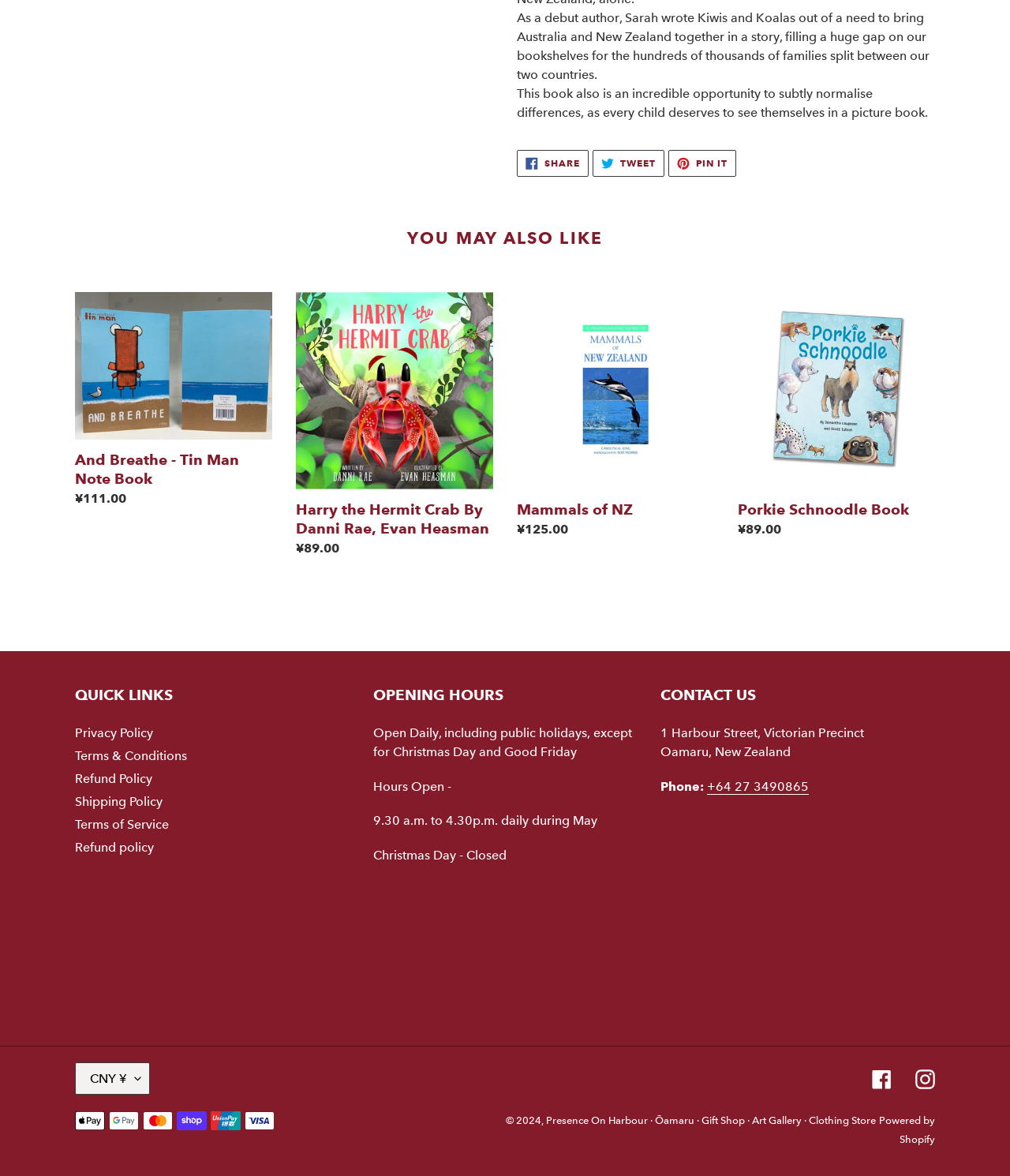Consider the image and give a detailed and elaborate answer to the question: 
What is the author's intention in writing 'Kiwis and Koalas'?

Based on the text, it is clear that the author, Sarah, wrote 'Kiwis and Koalas' to fill a gap on bookshelves for families split between Australia and New Zealand, indicating her intention to bring the two countries together through her story.